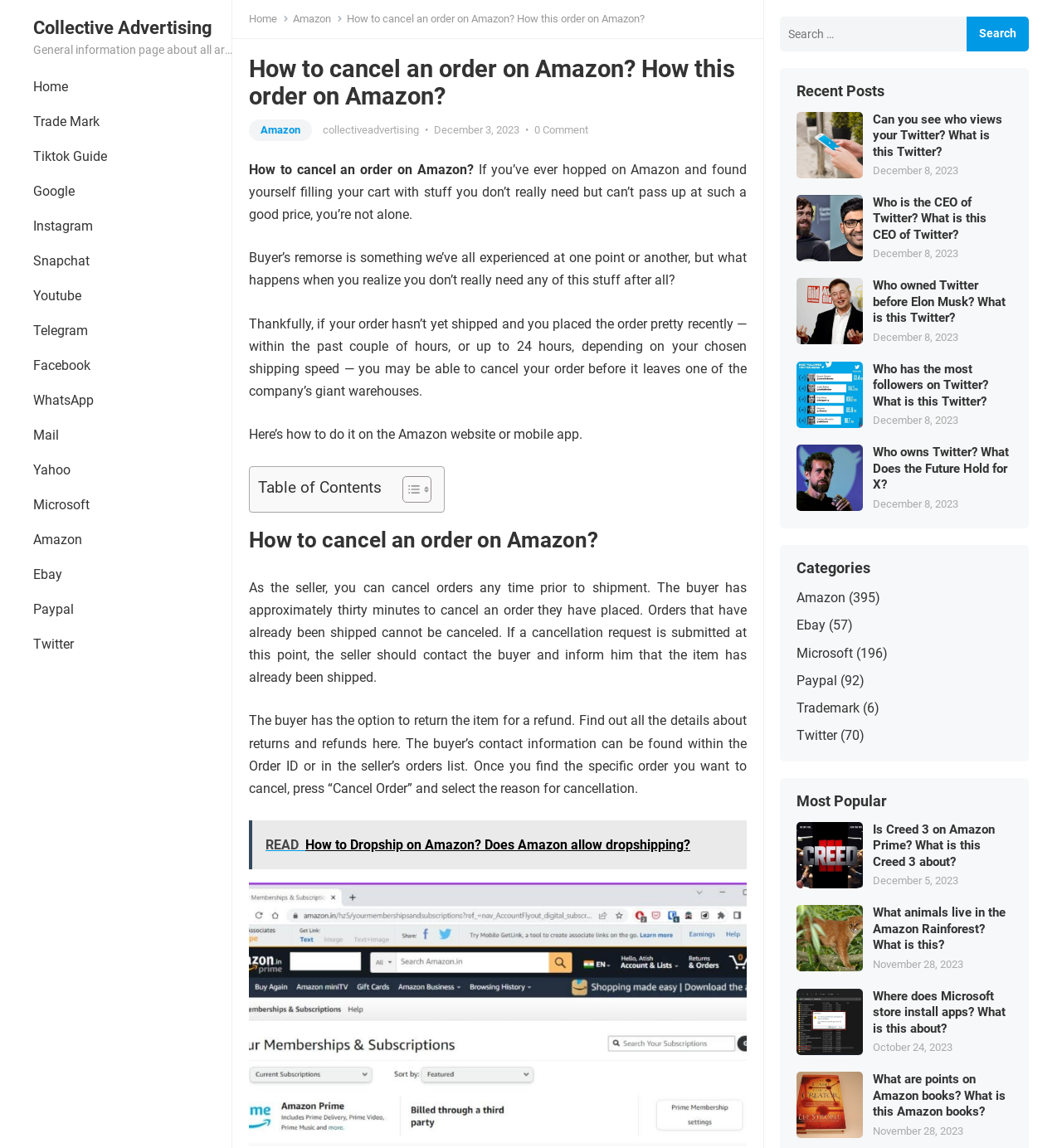Write an elaborate caption that captures the essence of the webpage.

This webpage is about canceling an order on Amazon. At the top, there is a heading "Collective Advertising" and a link with the same text. Below it, there is a static text "General information page about all areas of life". On the top-left corner, there are several links to various websites and platforms, including Home, Trade Mark, Tiktok Guide, Google, Instagram, Snapchat, Youtube, Telegram, Facebook, WhatsApp, Mail, Yahoo, Microsoft, Amazon, Ebay, and Paypal.

The main content of the webpage is divided into sections. The first section has a heading "How to cancel an order on Amazon? How this order on Amazon?" and a link to Amazon. Below it, there is a static text "How to cancel an order on Amazon?" followed by a paragraph of text explaining buyer's remorse and how to cancel an order on Amazon. There is also a table of contents on the right side of the page.

The next section has a heading "How to cancel an order on Amazon?" and explains the process of canceling an order, including the time frame and the steps to follow. There is also a link to an article about dropshipping on Amazon.

On the right side of the page, there is a search bar with a button to search. Below it, there is a section titled "Recent Posts" with several links to articles about Twitter, including "Can you see who views your Twitter?", "Who is the CEO of Twitter?", "Who owned Twitter before Elon Musk?", "Who has the most followers on Twitter?", and "Who owns Twitter?". Each link has an accompanying image and a date "December 8, 2023".

At the bottom of the page, there is a section titled "Categories" with links to categories such as Amazon and Ebay, along with the number of articles in each category.